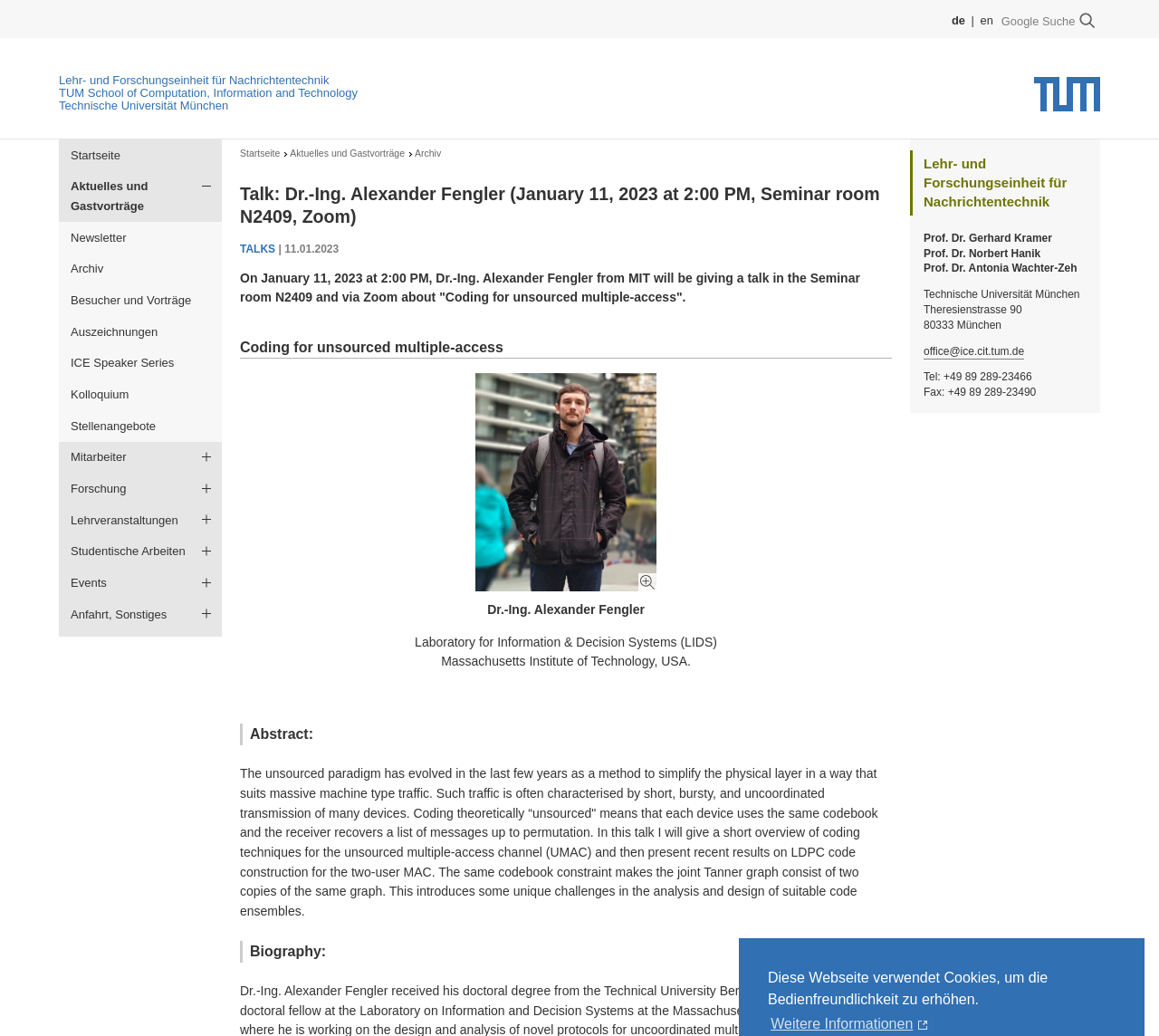Where is the seminar room located?
Based on the image content, provide your answer in one word or a short phrase.

N2409